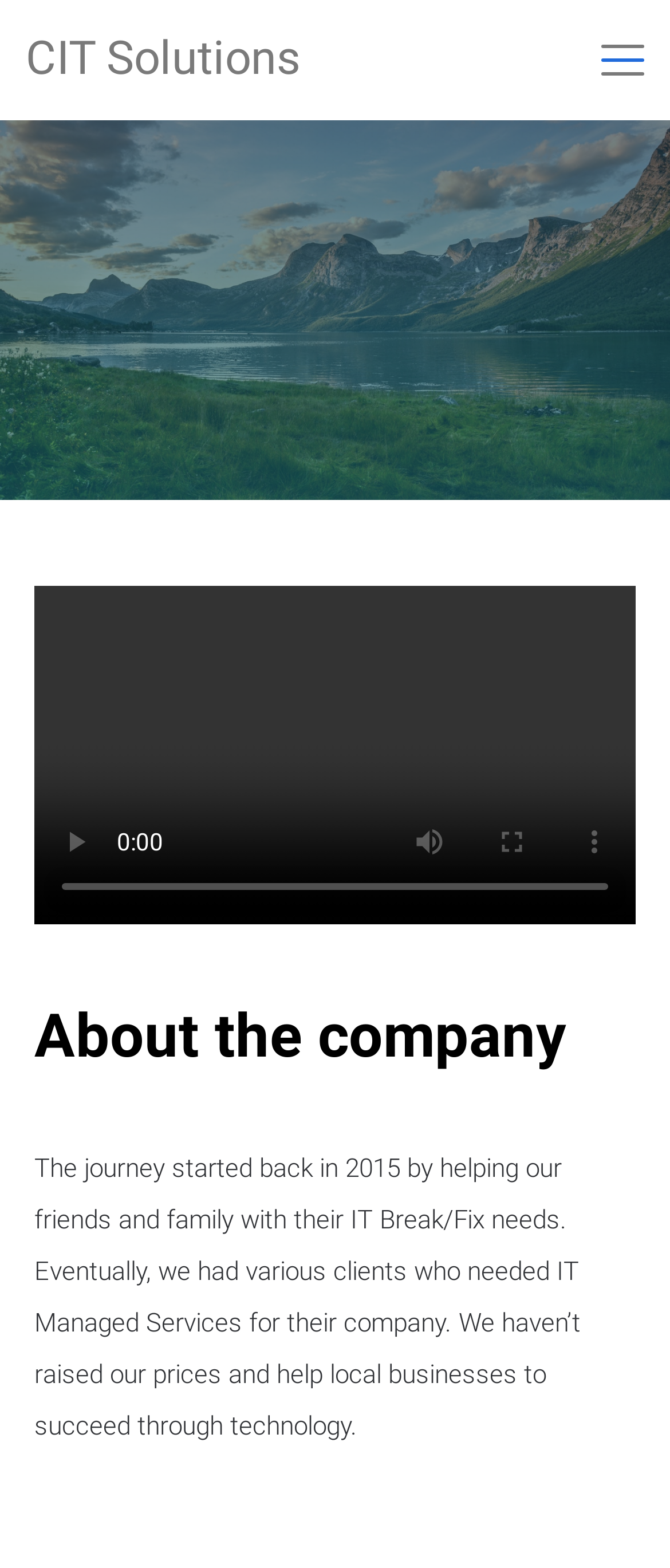Provide a brief response using a word or short phrase to this question:
What is the topic of the main heading?

About the company